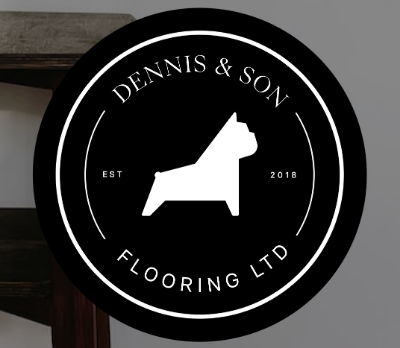What is the company's main service?
Please provide a single word or phrase as the answer based on the screenshot.

Flooring supply and installation